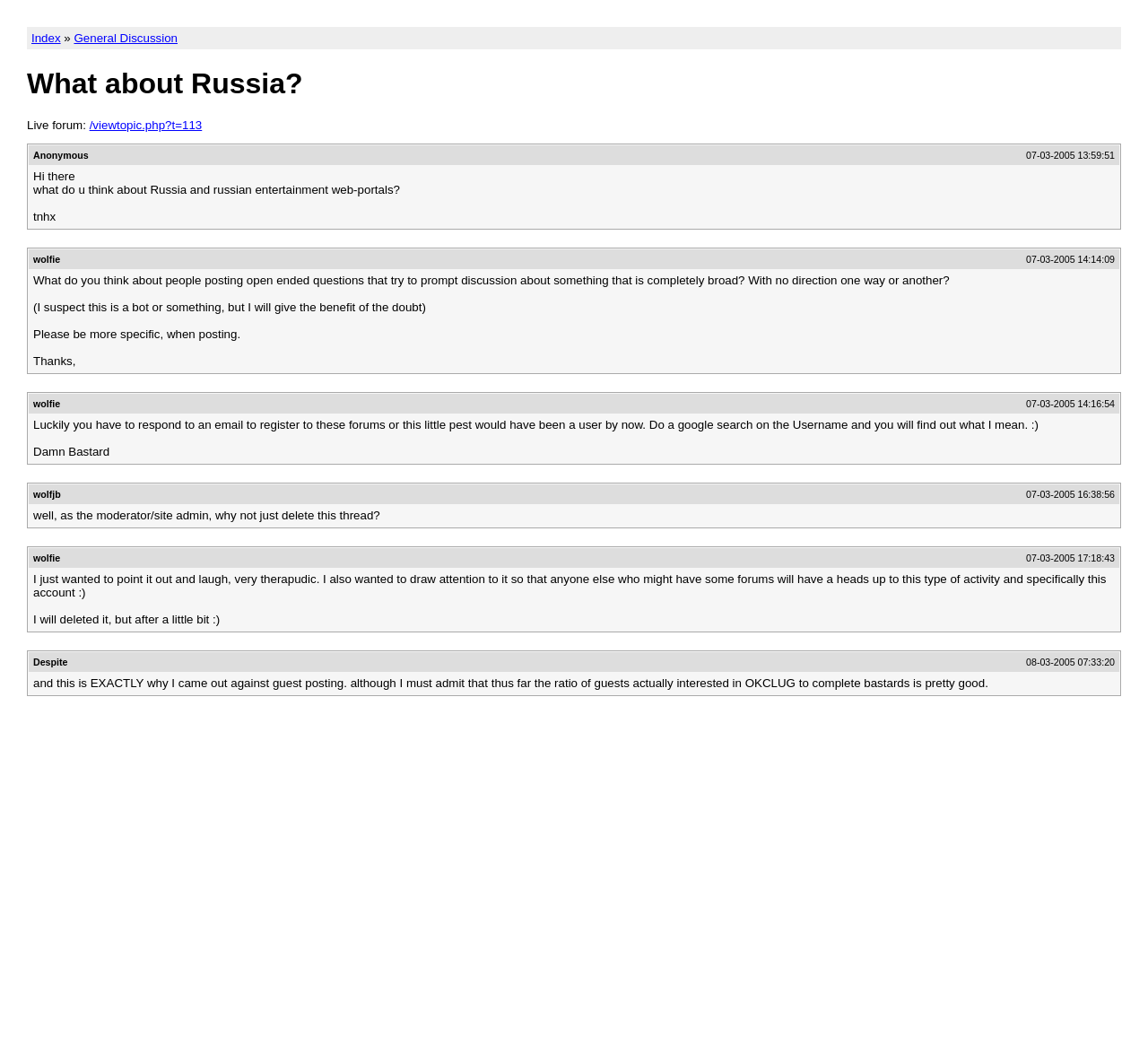Can you find and generate the webpage's heading?

What about Russia?